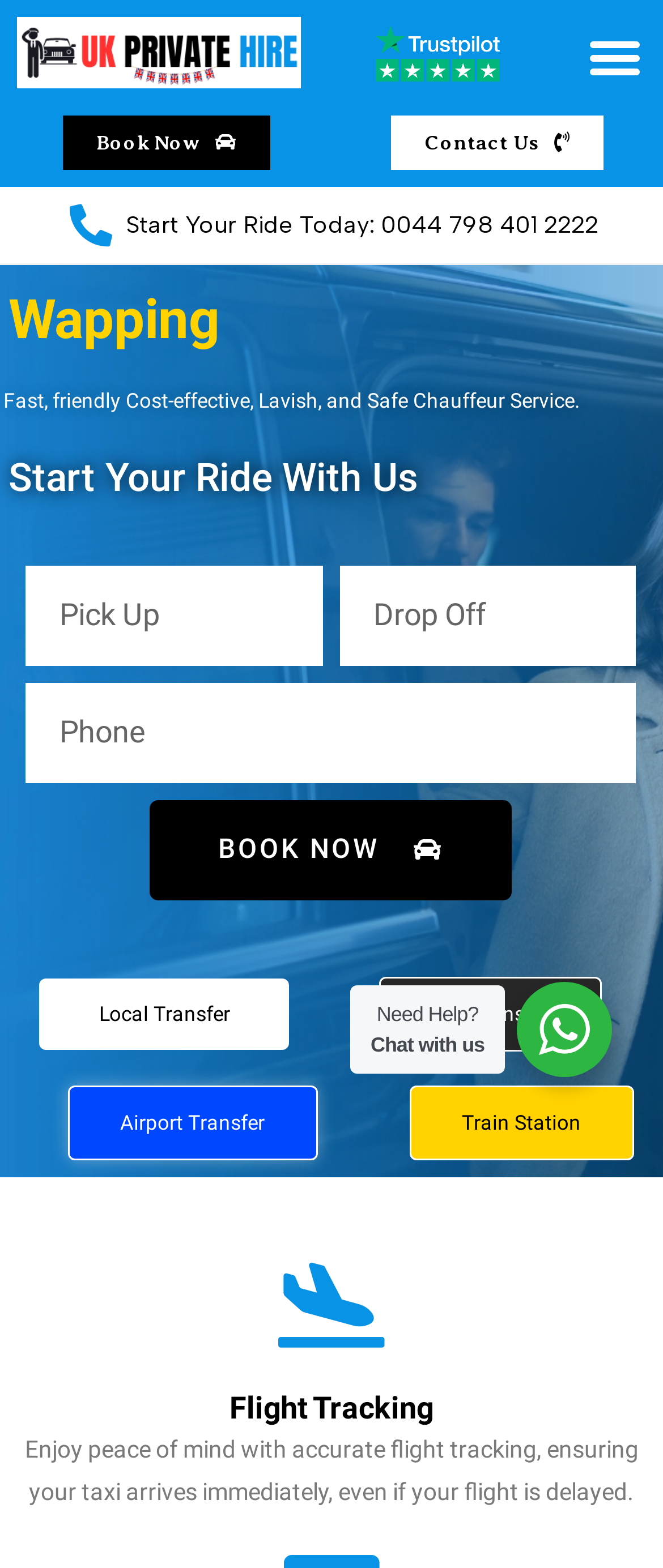Identify the bounding box coordinates of the section to be clicked to complete the task described by the following instruction: "Book your ride". The coordinates should be four float numbers between 0 and 1, formatted as [left, top, right, bottom].

[0.227, 0.51, 0.771, 0.574]